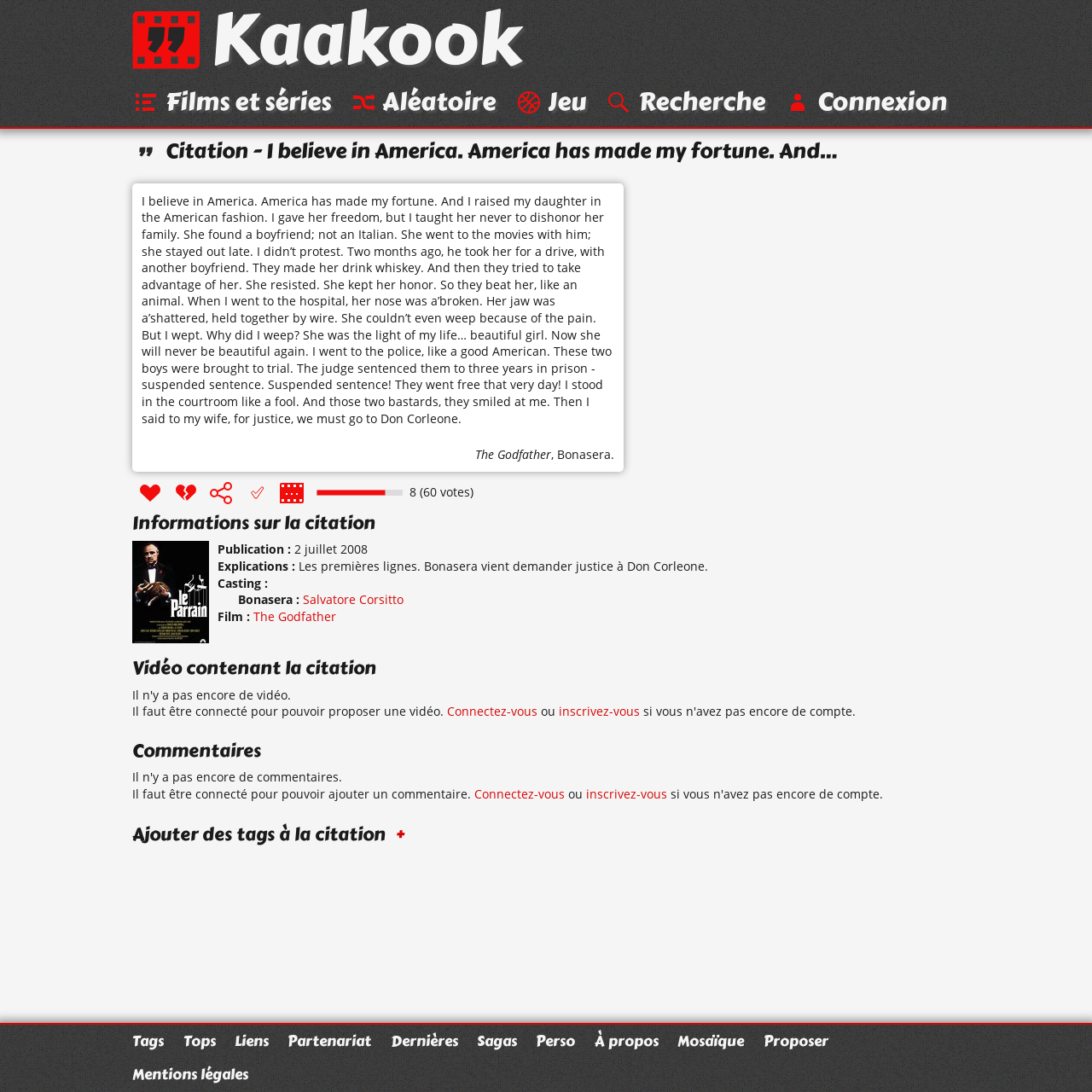Give a one-word or phrase response to the following question: What is the date of publication of the citation?

2 juillet 2008